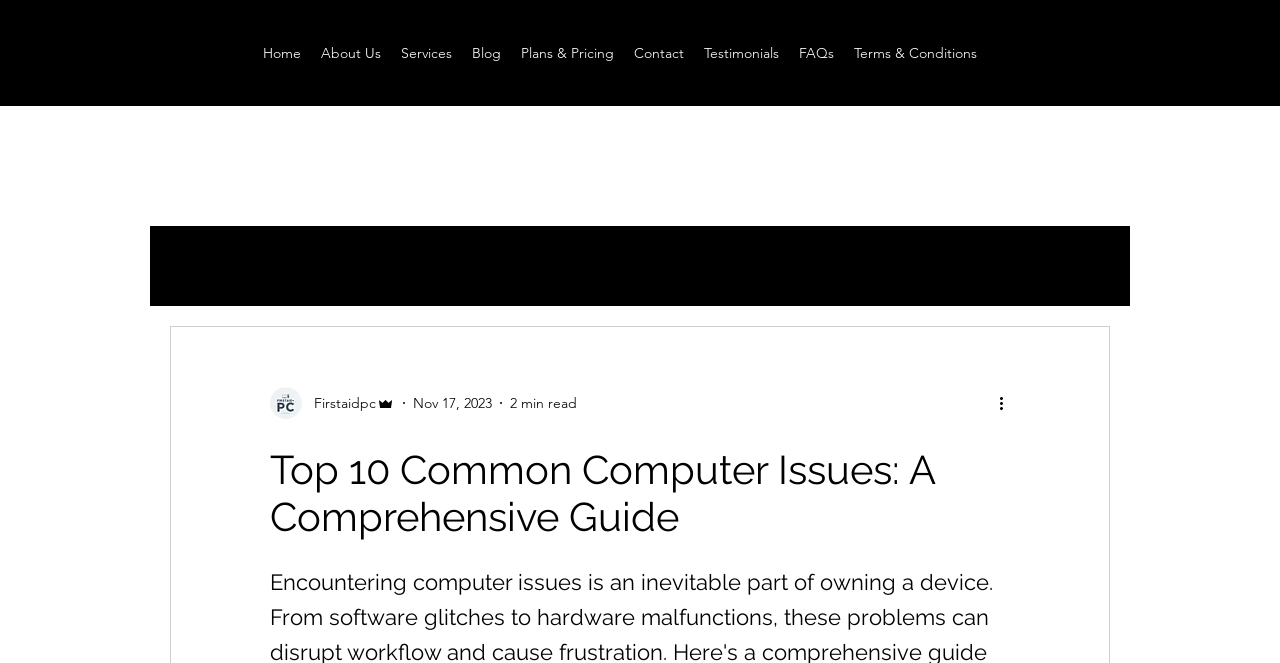Using the provided description Services, find the bounding box coordinates for the UI element. Provide the coordinates in (top-left x, top-left y, bottom-right x, bottom-right y) format, ensuring all values are between 0 and 1.

[0.305, 0.057, 0.361, 0.103]